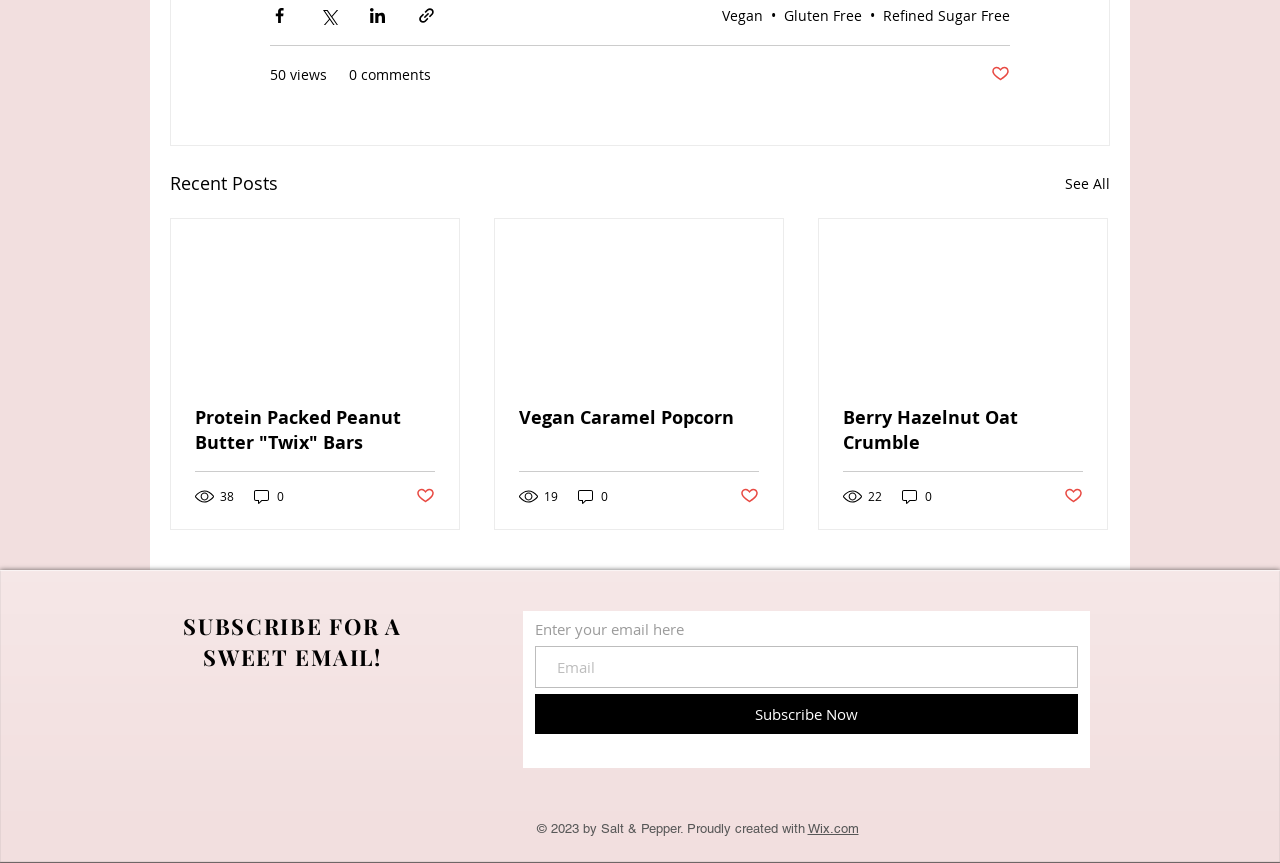Provide a one-word or brief phrase answer to the question:
What is the purpose of the 'Share via Facebook' button?

To share content on Facebook